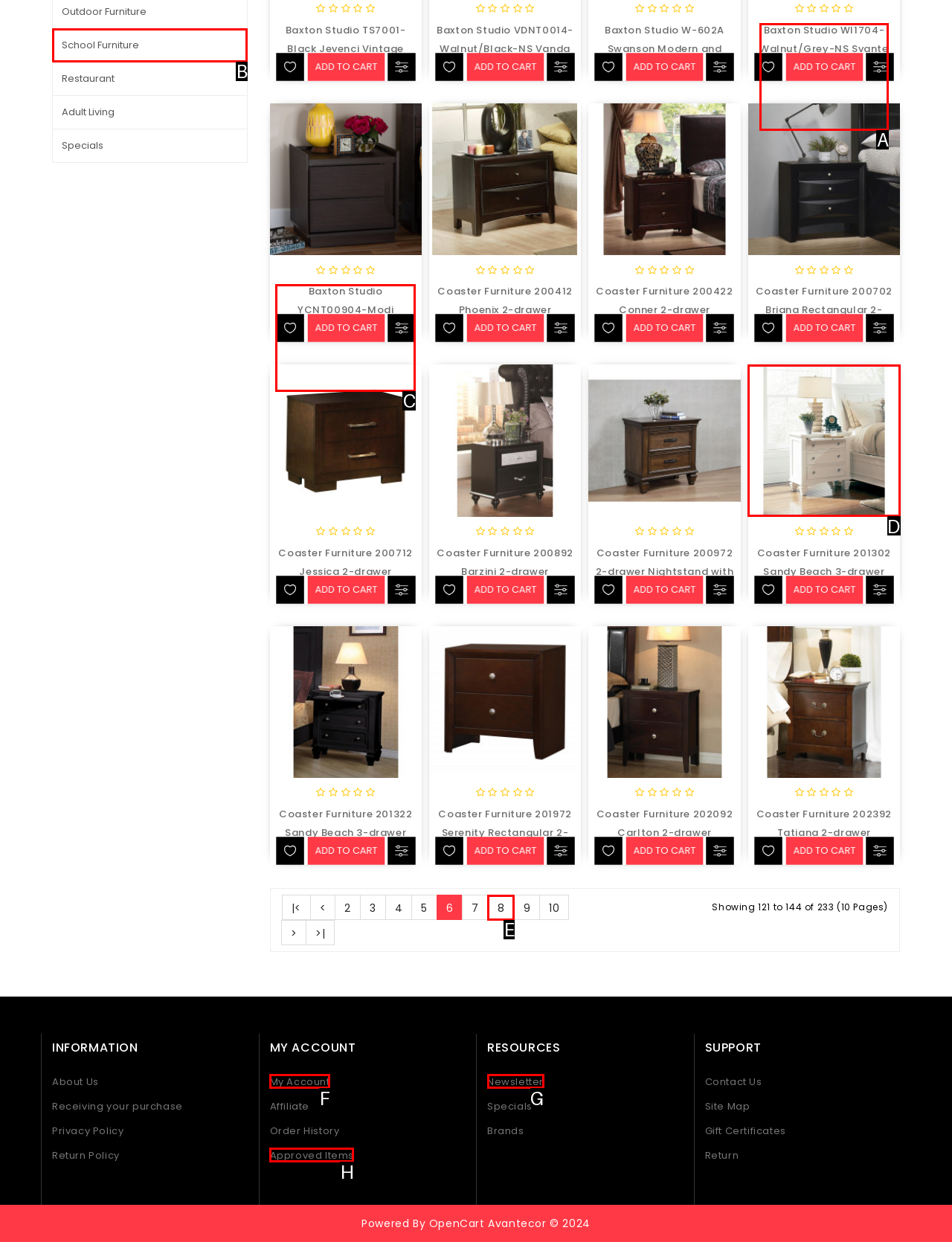Indicate which UI element needs to be clicked to fulfill the task: click on School Furniture
Answer with the letter of the chosen option from the available choices directly.

B